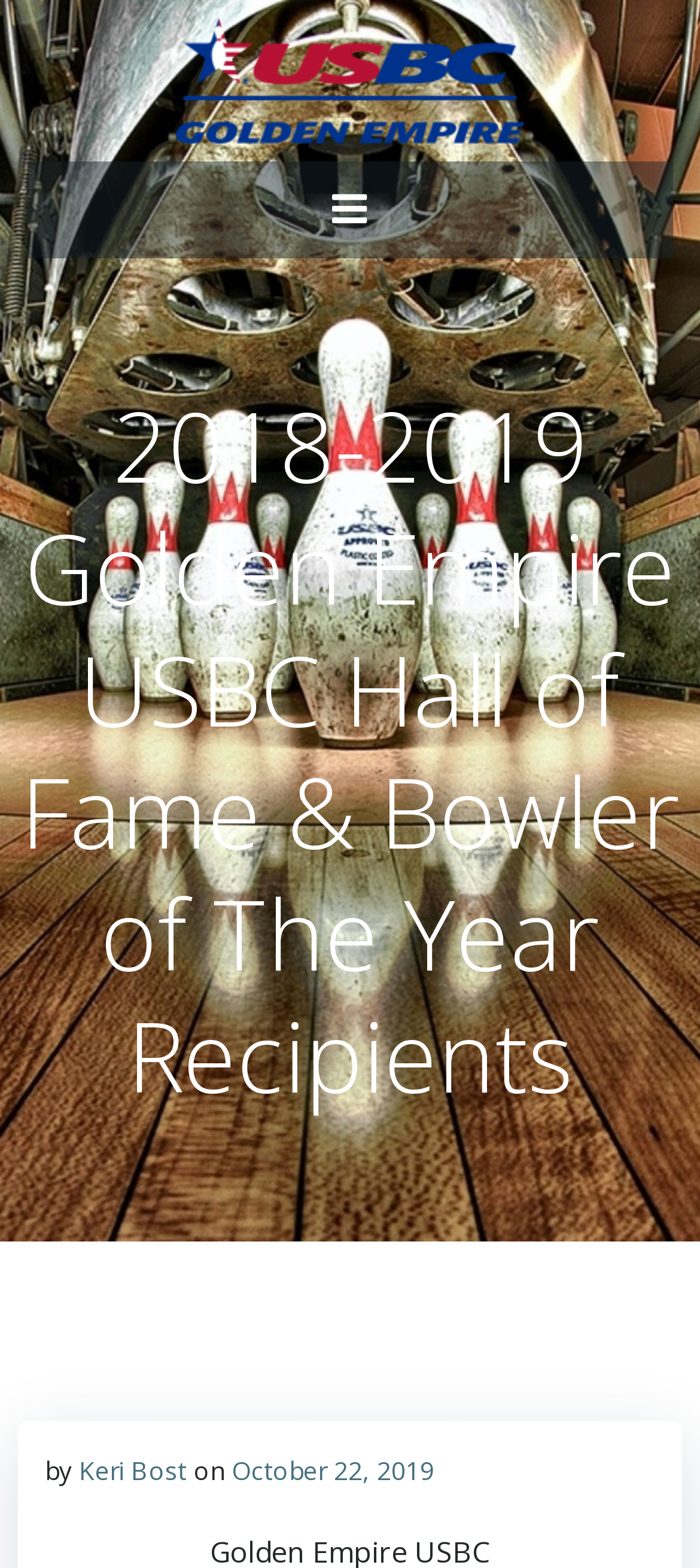Can you find and generate the webpage's heading?

2018-2019 Golden Empire USBC Hall of Fame & Bowler of The Year Recipients